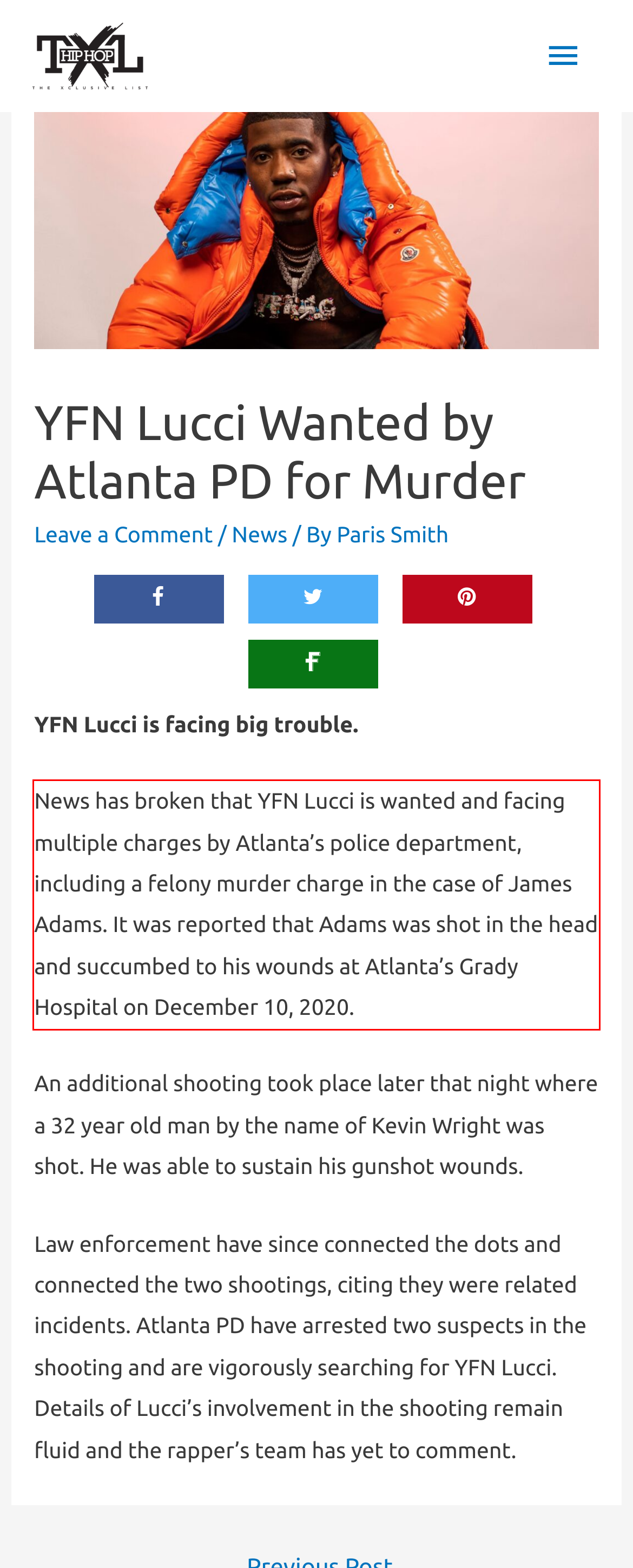Please analyze the provided webpage screenshot and perform OCR to extract the text content from the red rectangle bounding box.

News has broken that YFN Lucci is wanted and facing multiple charges by Atlanta’s police department, including a felony murder charge in the case of James Adams. It was reported that Adams was shot in the head and succumbed to his wounds at Atlanta’s Grady Hospital on December 10, 2020.